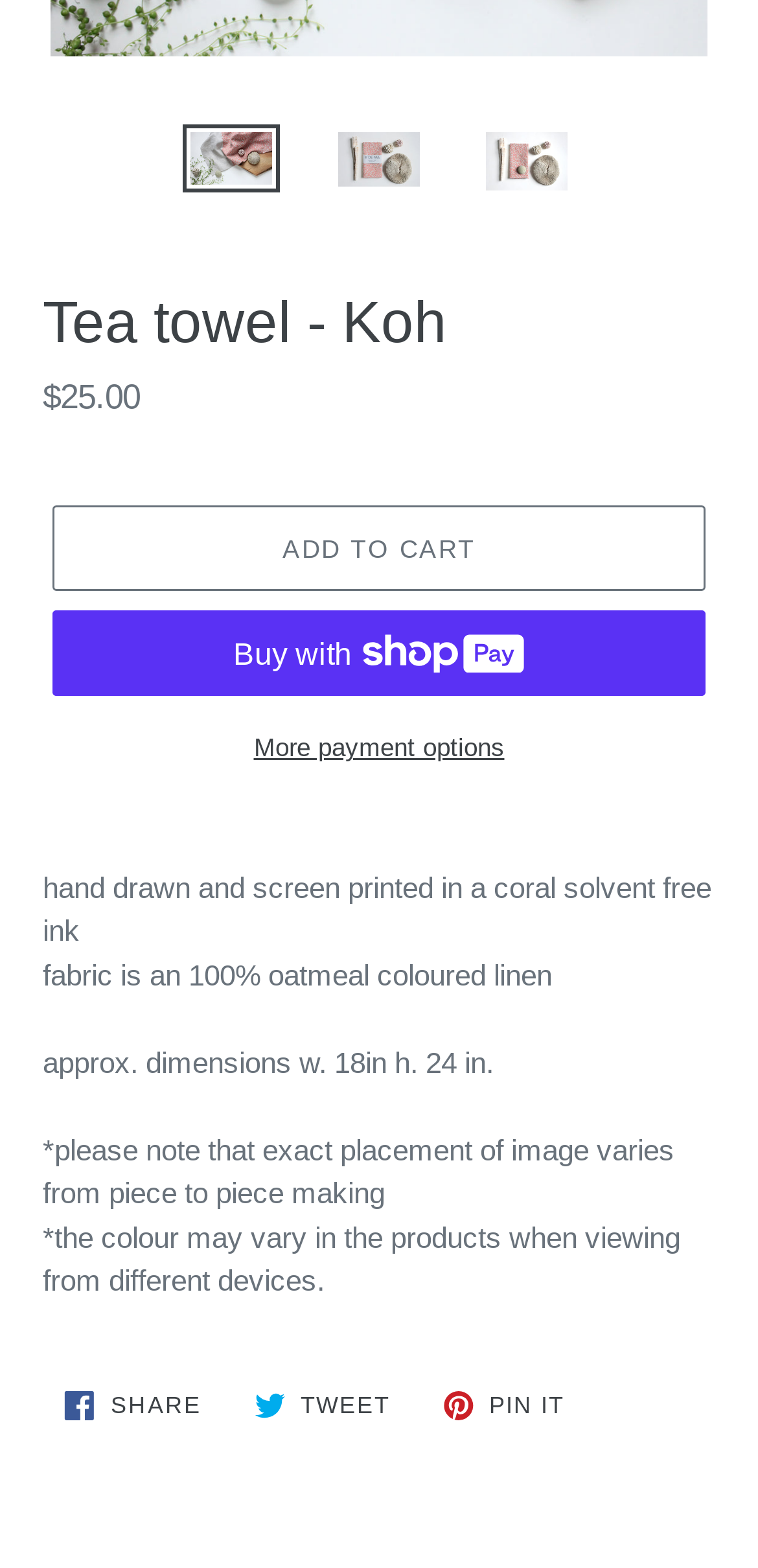Using floating point numbers between 0 and 1, provide the bounding box coordinates in the format (top-left x, top-left y, bottom-right x, bottom-right y). Locate the UI element described here: Tweet Tweet on Twitter

[0.307, 0.875, 0.542, 0.917]